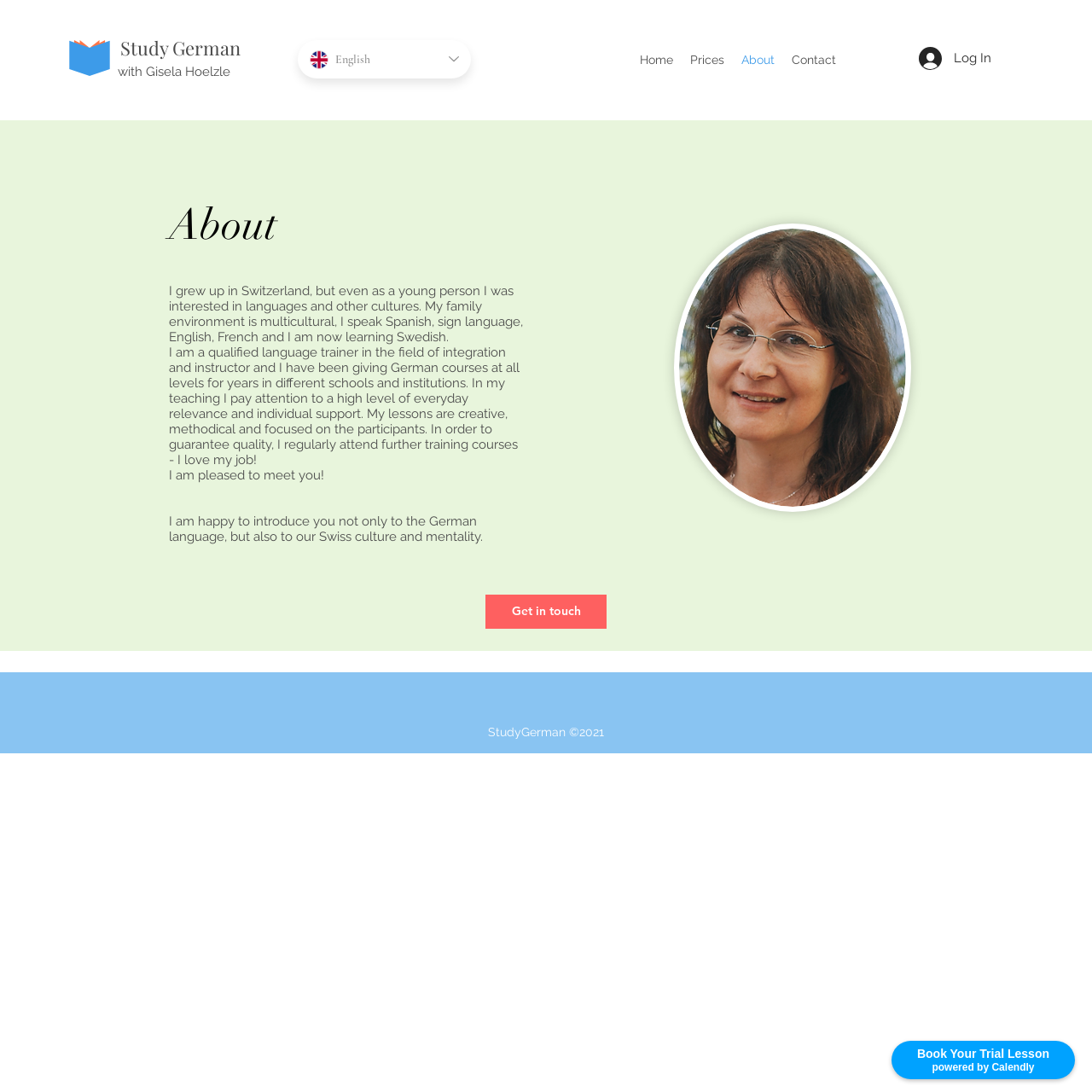What is the copyright year of the webpage?
Using the image, provide a detailed and thorough answer to the question.

I found the text 'StudyGerman ©2021' at the bottom of the webpage, which indicates that the copyright year of the webpage is 2021.